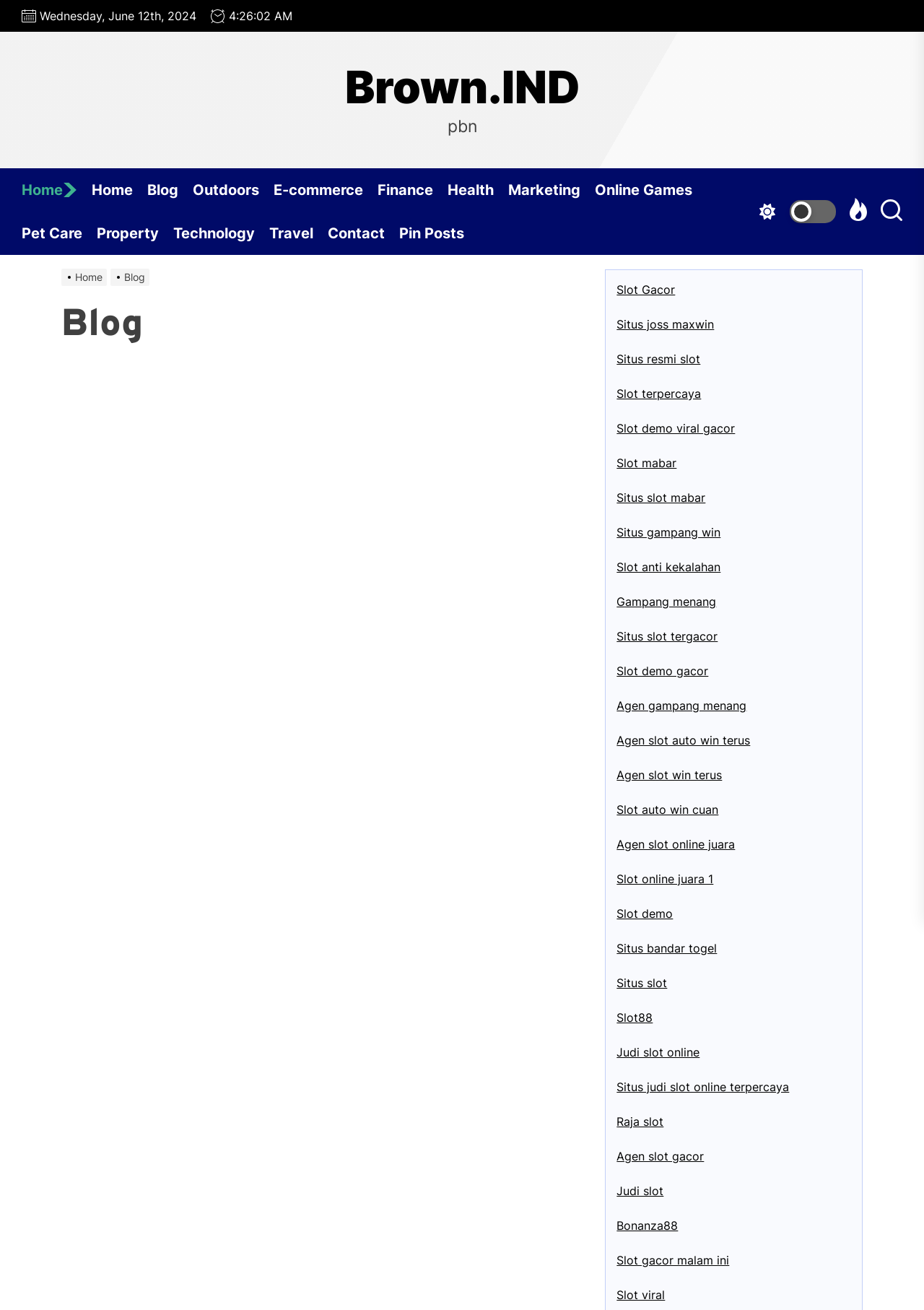Can you identify the bounding box coordinates of the clickable region needed to carry out this instruction: 'Click on the 'Blog' link'? The coordinates should be four float numbers within the range of 0 to 1, stated as [left, top, right, bottom].

[0.159, 0.128, 0.209, 0.161]